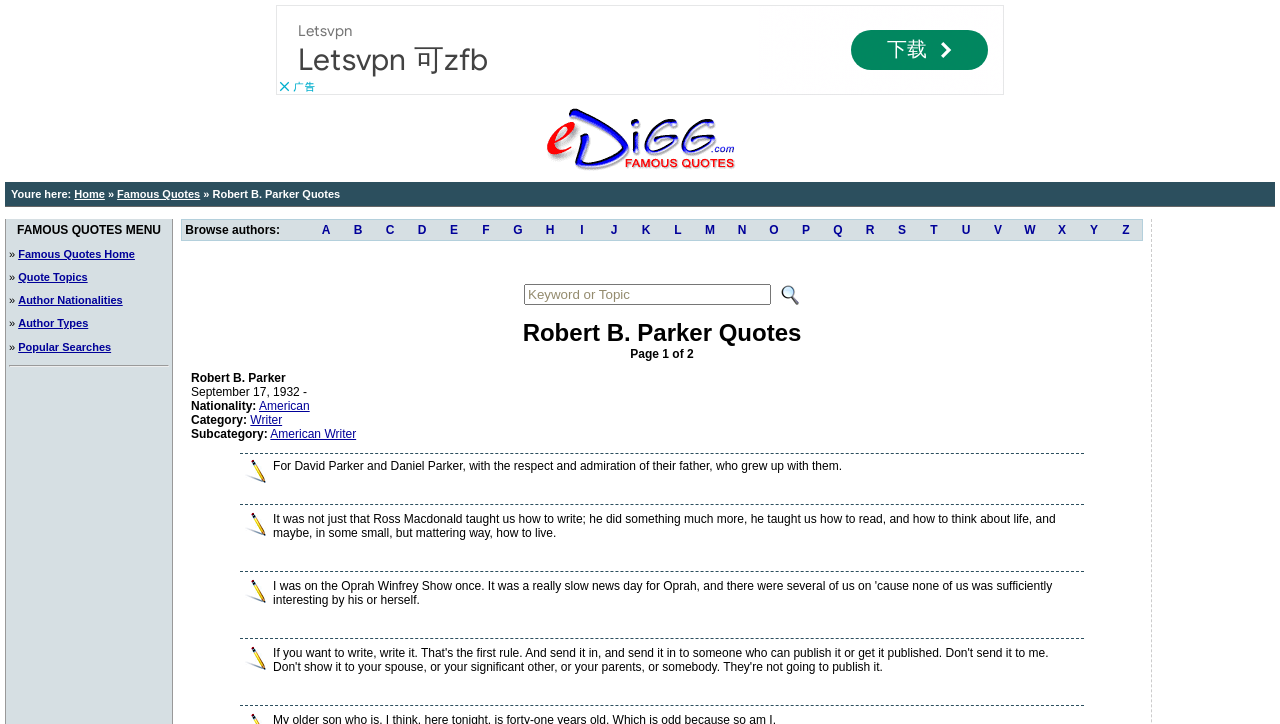Kindly determine the bounding box coordinates for the clickable area to achieve the given instruction: "Search for quotes by Robert B. Parker".

[0.422, 0.236, 0.578, 0.256]